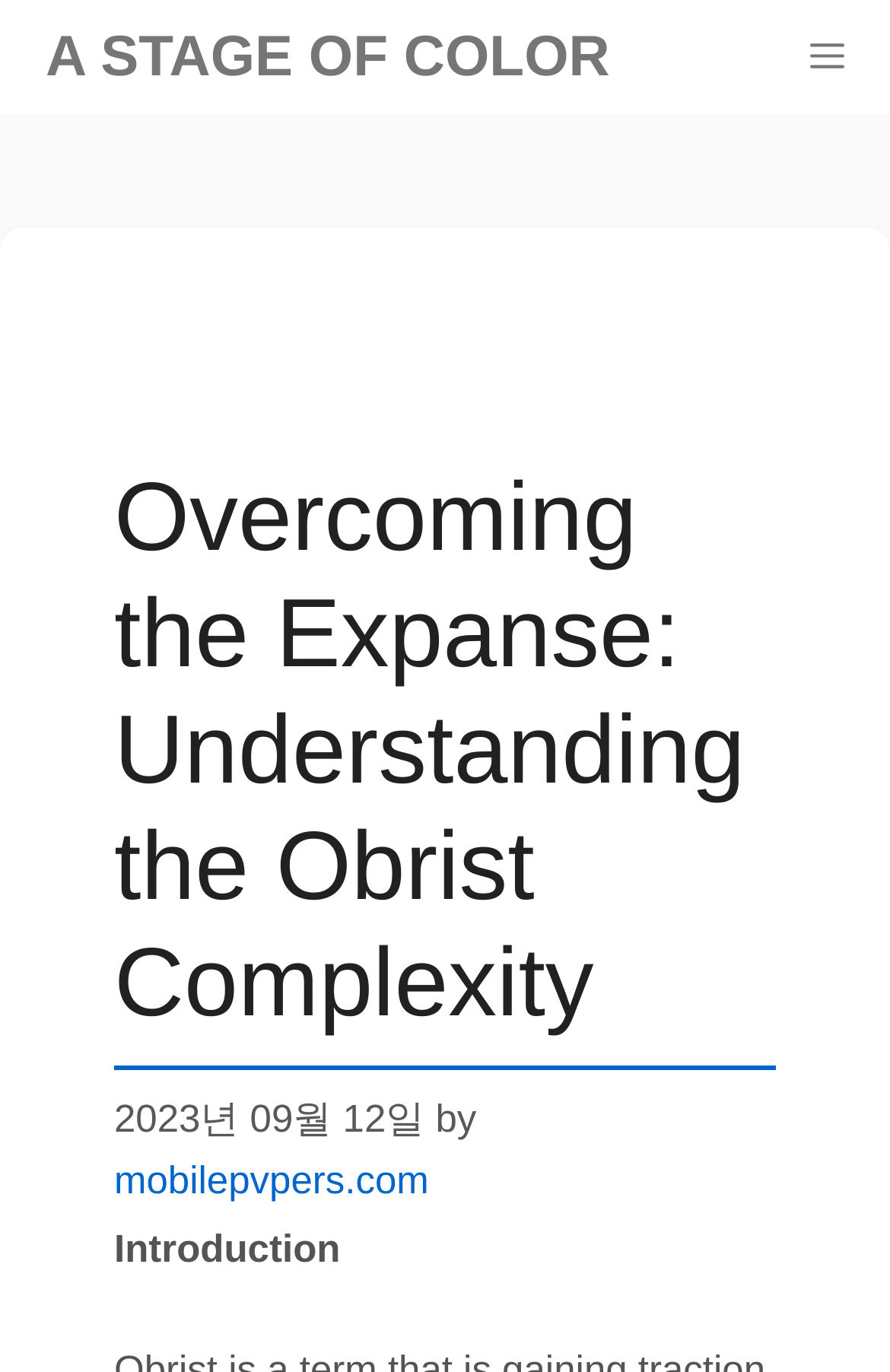What is the name of the primary navigation menu?
Using the details shown in the screenshot, provide a comprehensive answer to the question.

I found the name of the primary navigation menu by looking at the navigation element, which has the text 'Primary'.